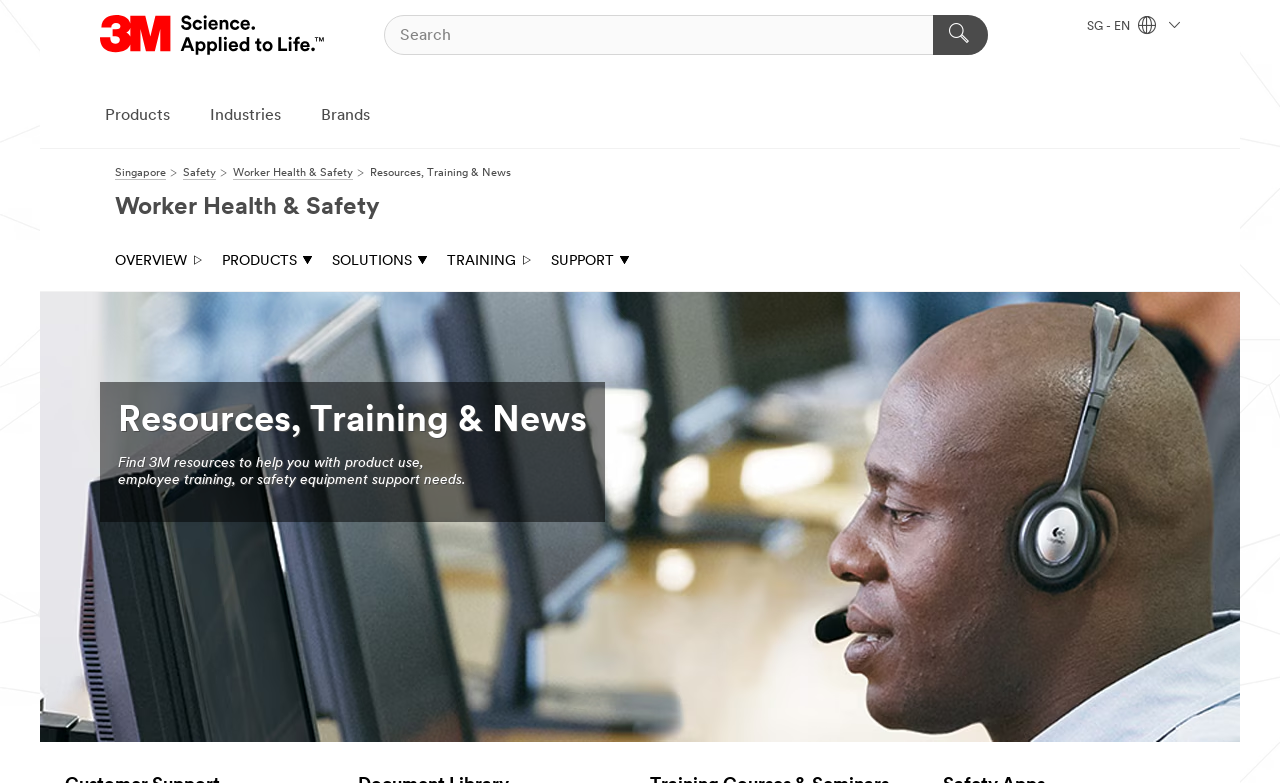What is the topic of the webpage?
Provide a detailed answer to the question using information from the image.

The topic of the webpage is Worker Health & Safety, which is indicated by the heading element with the text 'Worker Health & Safety' and the links 'Safety' and 'Worker Health & Safety' on the webpage.